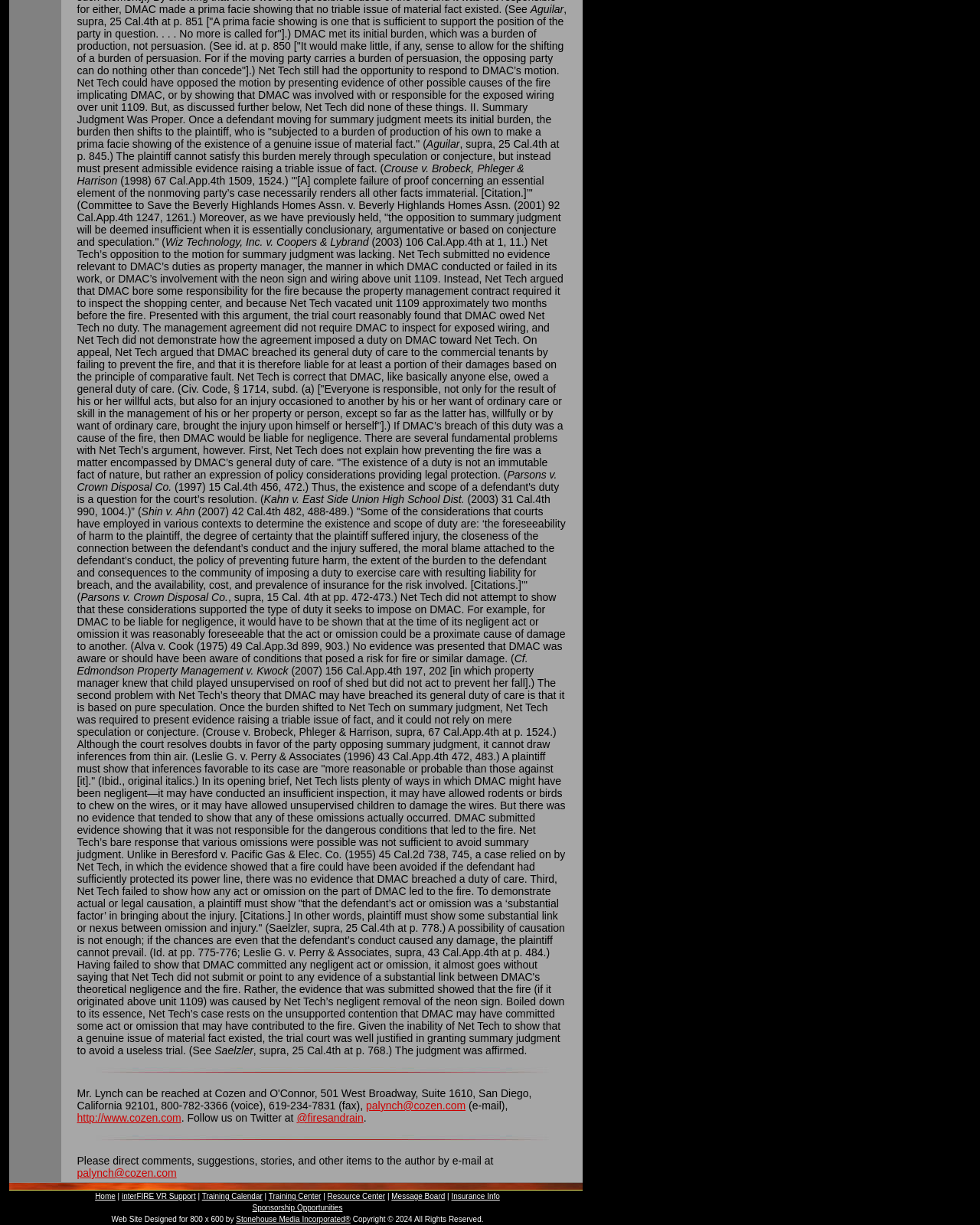Could you specify the bounding box coordinates for the clickable section to complete the following instruction: "Visit LinkedIn"?

None